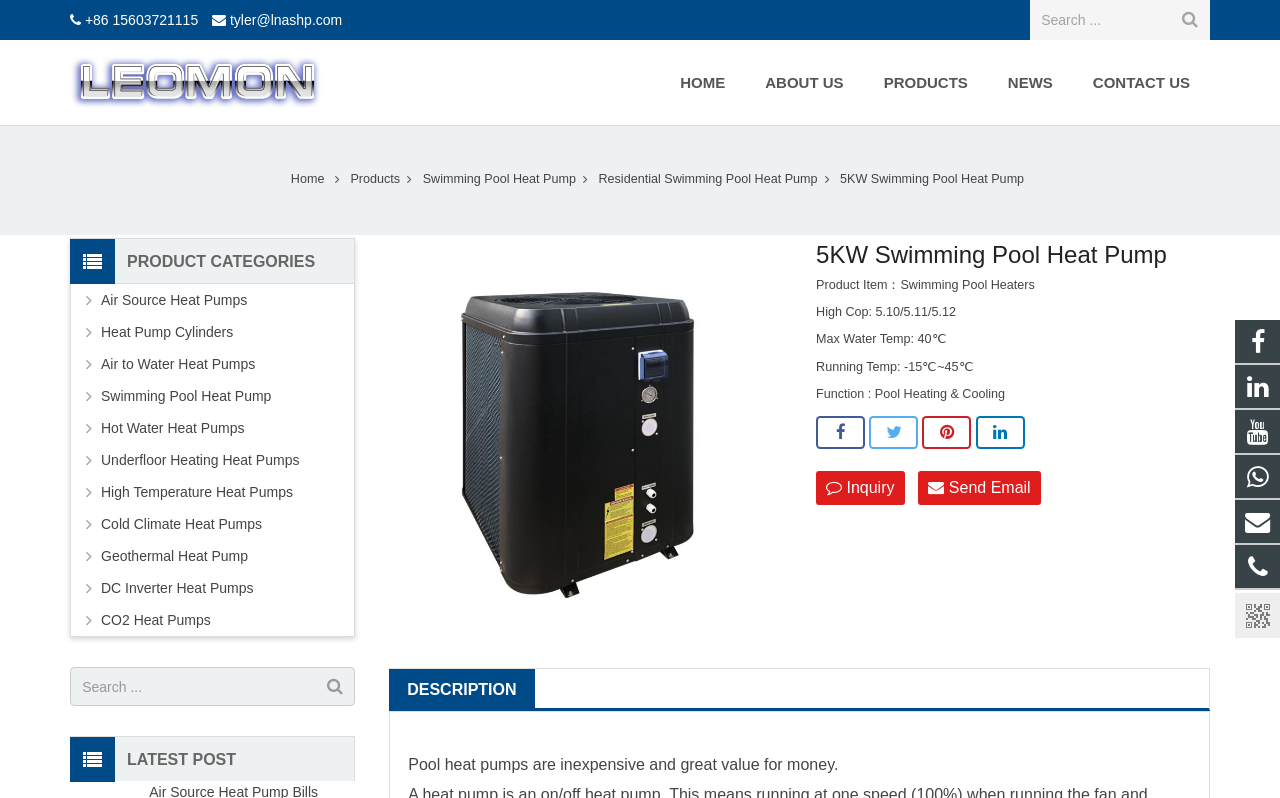Answer the question below in one word or phrase:
What is the company name displayed on the top left?

Maanshan Leomon Energy-Saving Technology Co. LTD